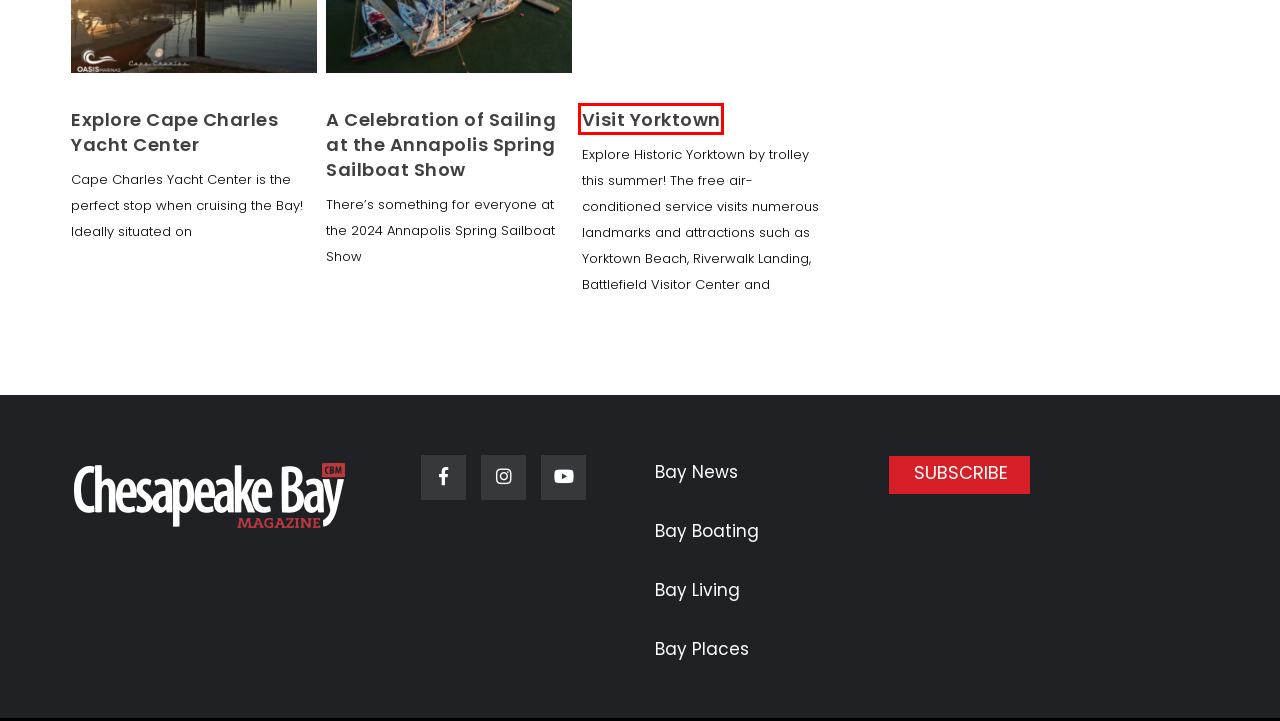You are given a screenshot depicting a webpage with a red bounding box around a UI element. Select the description that best corresponds to the new webpage after clicking the selected element. Here are the choices:
A. Boat Collision in Middle River Causes Injuries, Damages Vessels | Chesapeake Bay Magazine
B. Explore Cape Charles Yacht Center | Chesapeake Bay Magazine
C. Bay News | Chesapeake Bay Magazine
D. AddToAny - Share
E. sponsored post Archives | Chesapeake Bay Magazine
F. John August Johnson Archives | Chesapeake Bay Magazine
G. Custom Home Remodeling | Creative Spaces Remodeling | Annapolis, MD
H. Events & Features Archives | Chesapeake Bay Magazine

B